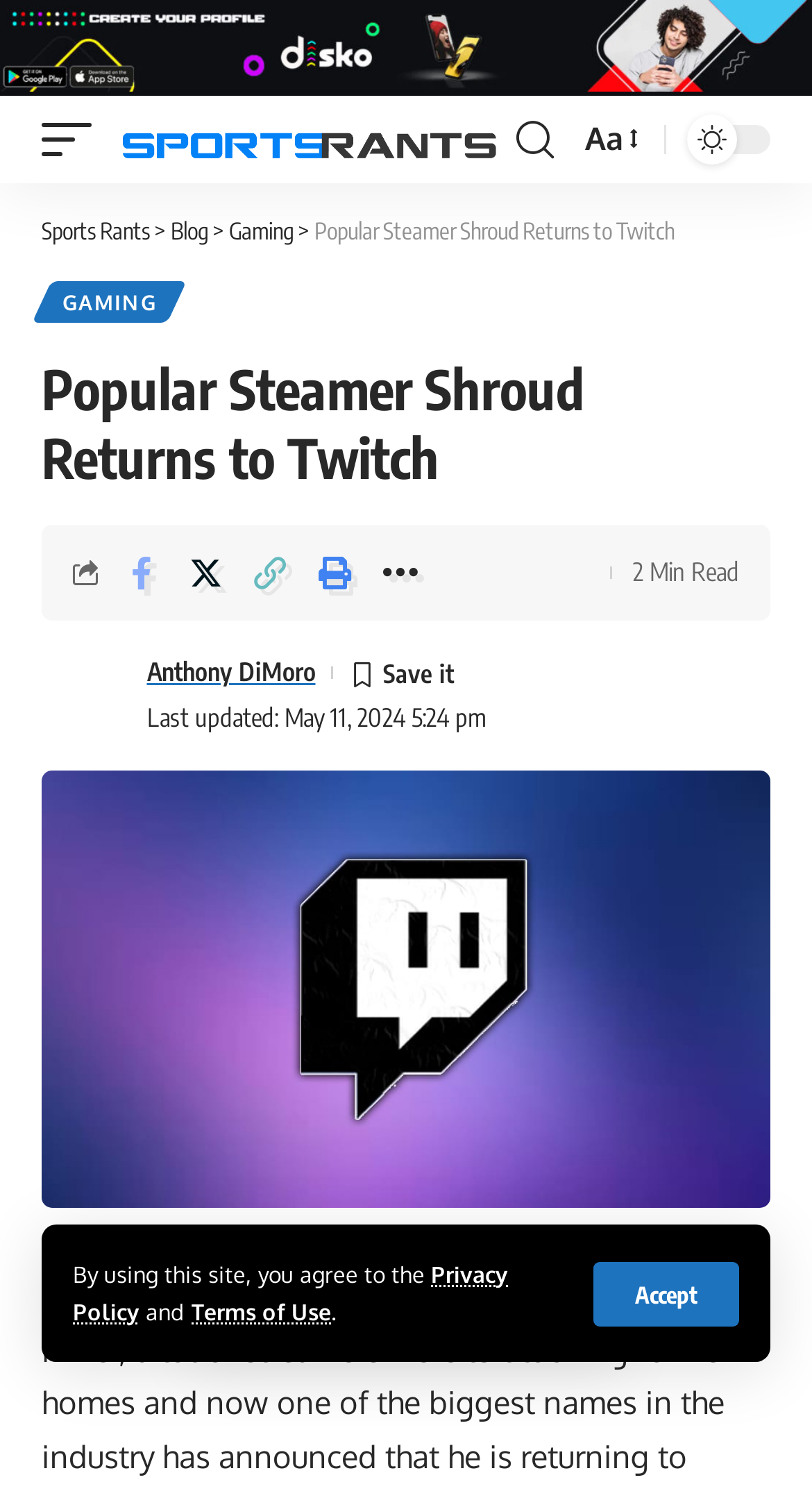Please predict the bounding box coordinates of the element's region where a click is necessary to complete the following instruction: "Share the article on Facebook". The coordinates should be represented by four float numbers between 0 and 1, i.e., [left, top, right, bottom].

[0.138, 0.362, 0.21, 0.407]